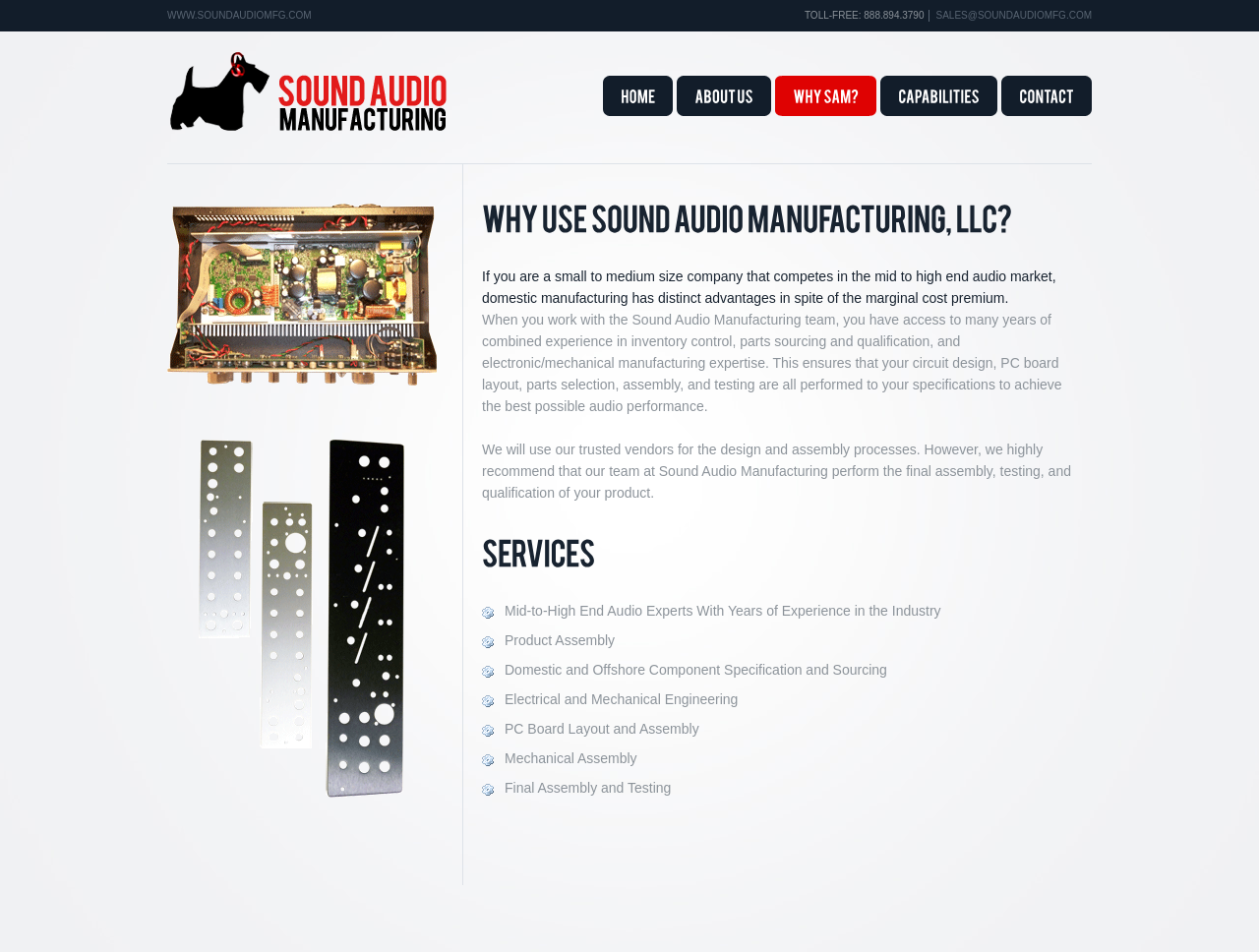Locate the bounding box coordinates of the region to be clicked to comply with the following instruction: "Explore the capabilities of Sound Audio Manufacturing". The coordinates must be four float numbers between 0 and 1, in the form [left, top, right, bottom].

[0.699, 0.08, 0.792, 0.122]